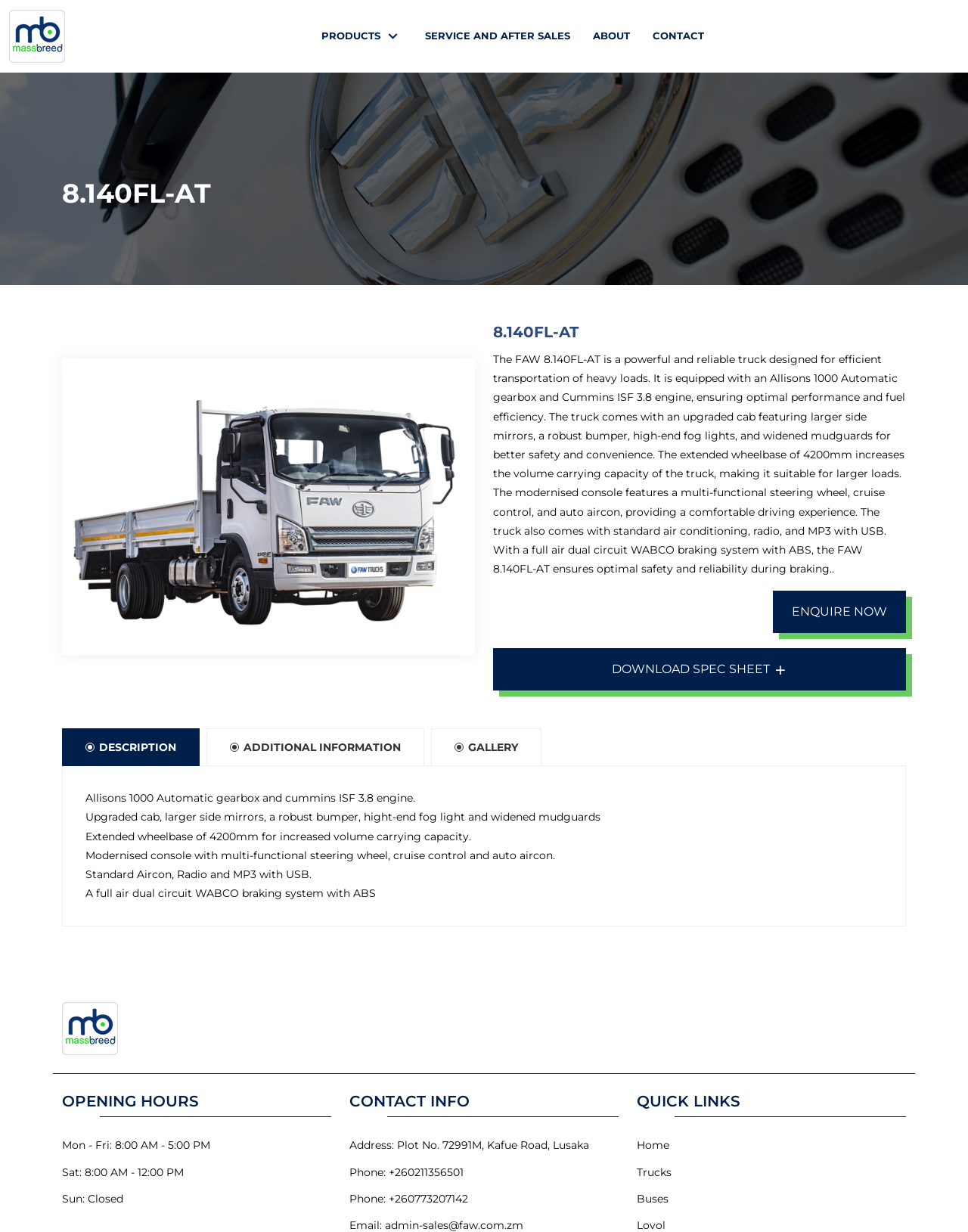Could you determine the bounding box coordinates of the clickable element to complete the instruction: "Contact us"? Provide the coordinates as four float numbers between 0 and 1, i.e., [left, top, right, bottom].

[0.674, 0.022, 0.727, 0.037]